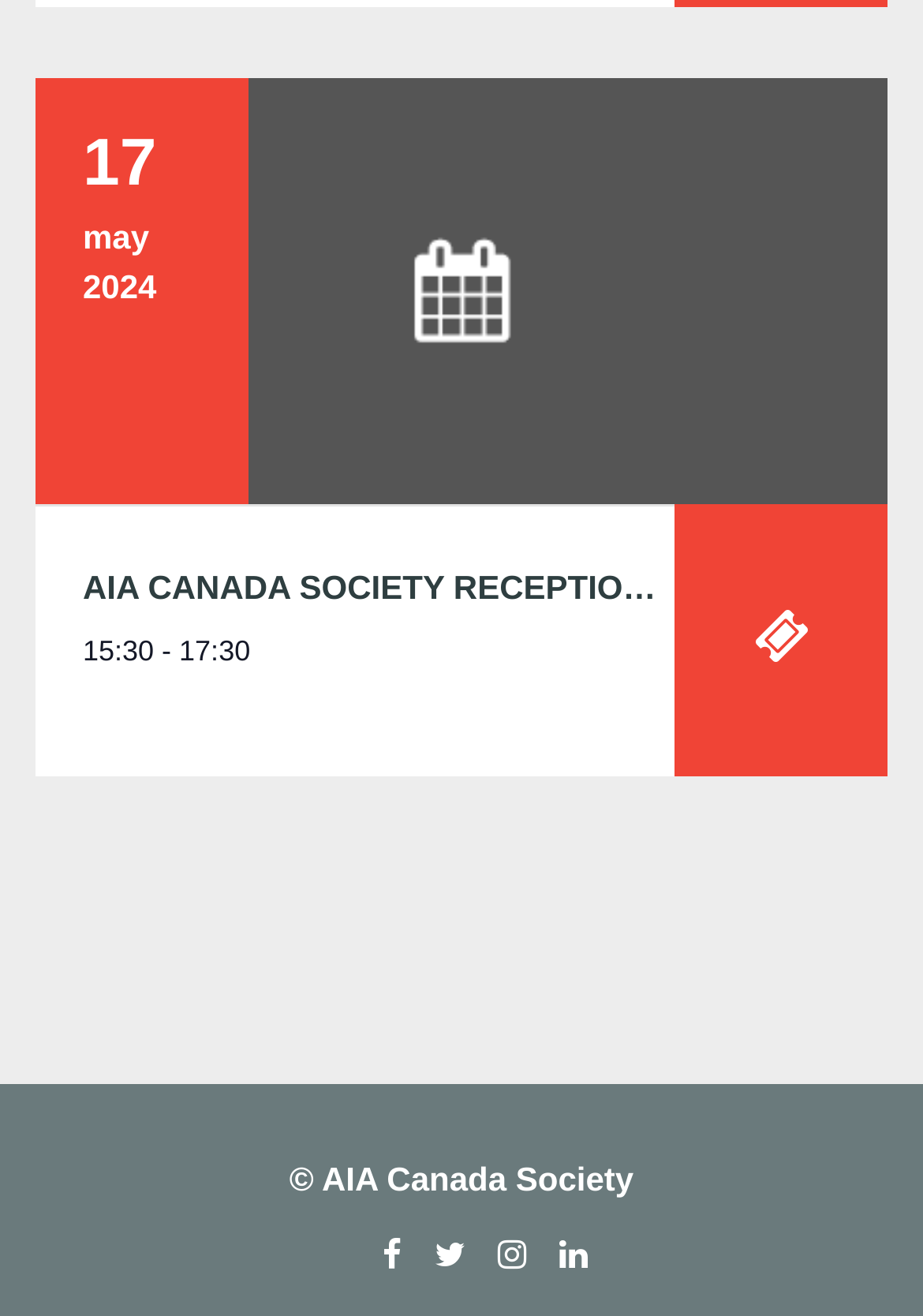Please find the bounding box for the following UI element description. Provide the coordinates in (top-left x, top-left y, bottom-right x, bottom-right y) format, with values between 0 and 1: title="Twitter"

[0.445, 0.921, 0.504, 0.985]